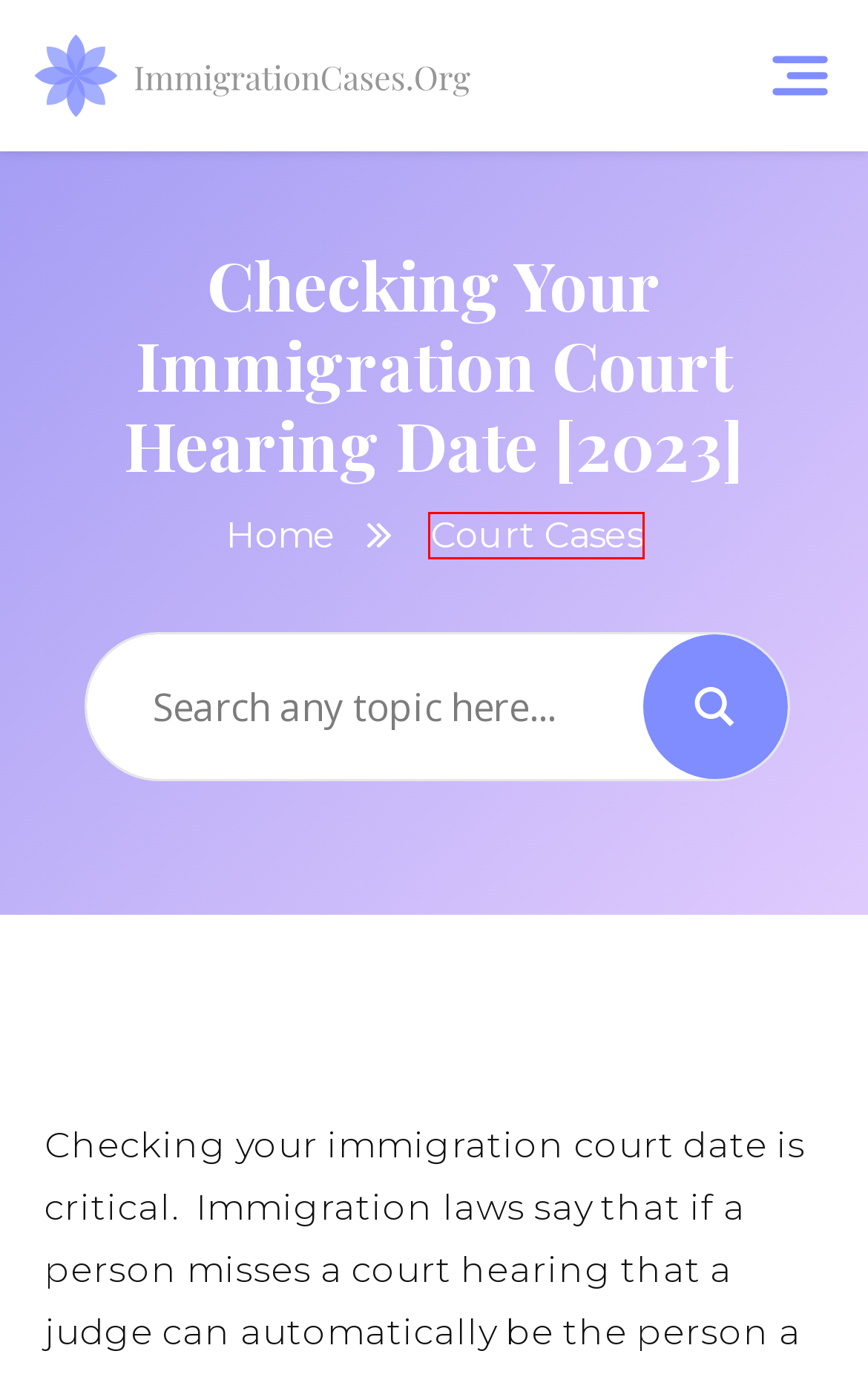You are provided with a screenshot of a webpage that has a red bounding box highlighting a UI element. Choose the most accurate webpage description that matches the new webpage after clicking the highlighted element. Here are your choices:
A. Immigration Made Easy | ImmigrationCases.org
B. San Francisco Immigration Court: Information Guide | ImmigrationCases.org
C. Immigration Court Cases | ImmigrationCases.org
D. How to Move Your Immigration Court | ImmigrationCases.org
E. Memphis Immigration Court: Information Guide | ImmigrationCases.org
F. How to Prepare For Immigration Court Hearings | ImmigrationCases.org
G. Green Card Holders in Deportation | ImmigrationCases.org
H. Baltimore Immigration Court: Information Guide | ImmigrationCases.org

C